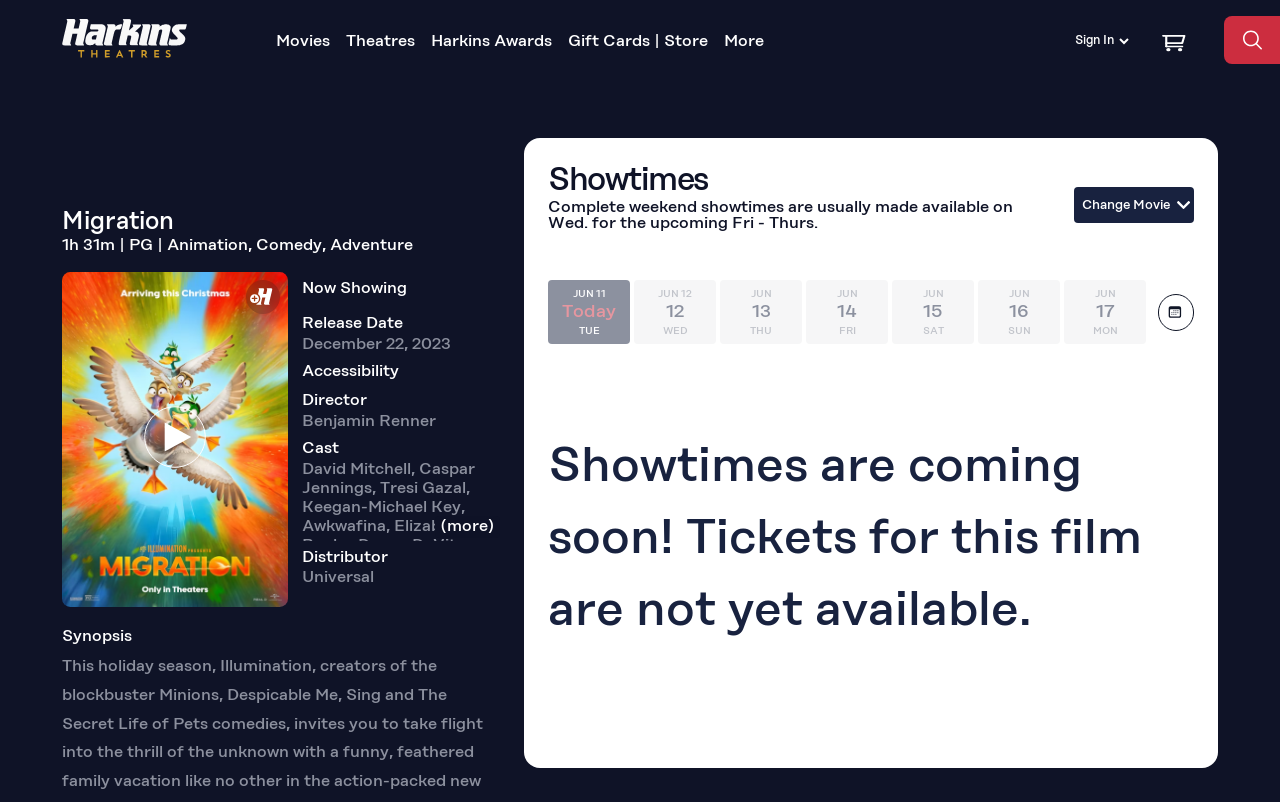Identify the bounding box coordinates of the region that needs to be clicked to carry out this instruction: "Sign in". Provide these coordinates as four float numbers ranging from 0 to 1, i.e., [left, top, right, bottom].

[0.84, 0.036, 0.887, 0.066]